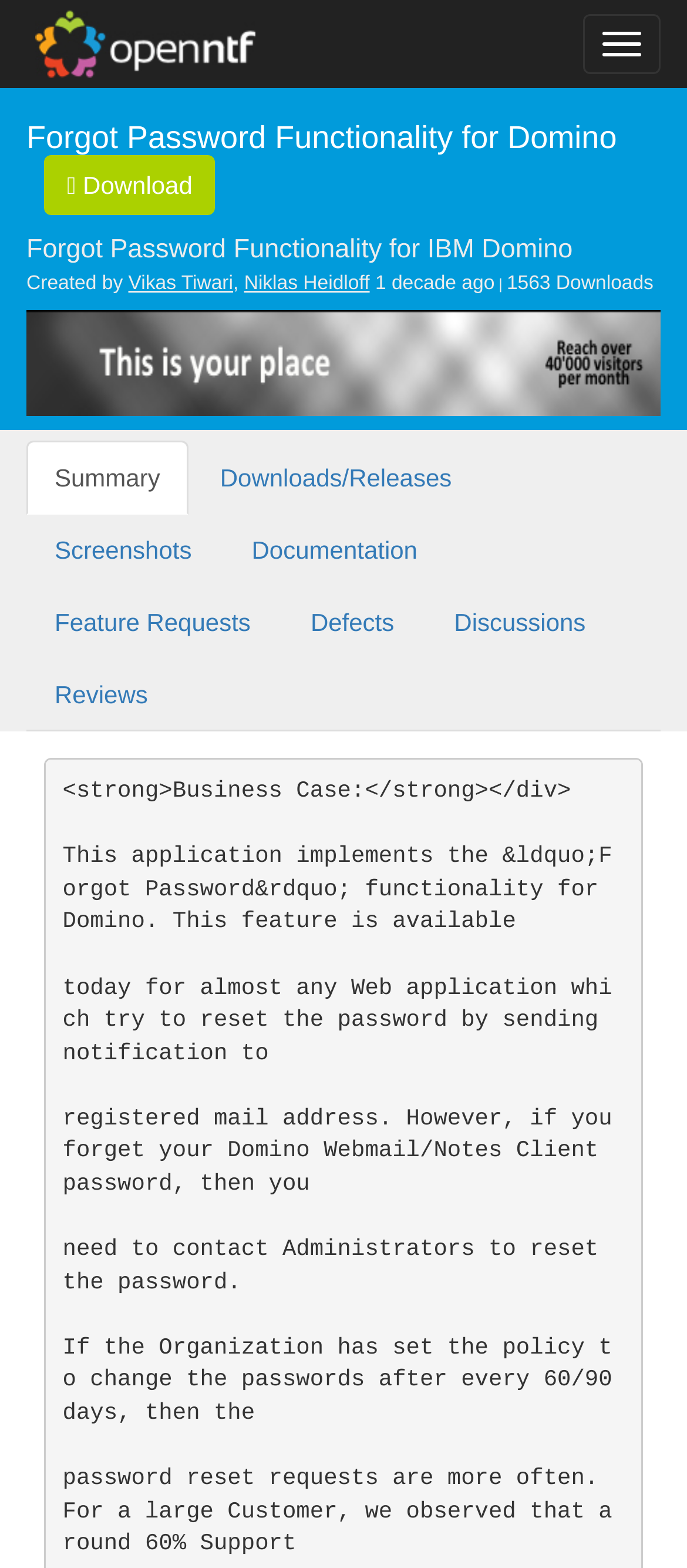Determine the bounding box for the UI element that matches this description: "Feature Requests".

[0.038, 0.373, 0.406, 0.42]